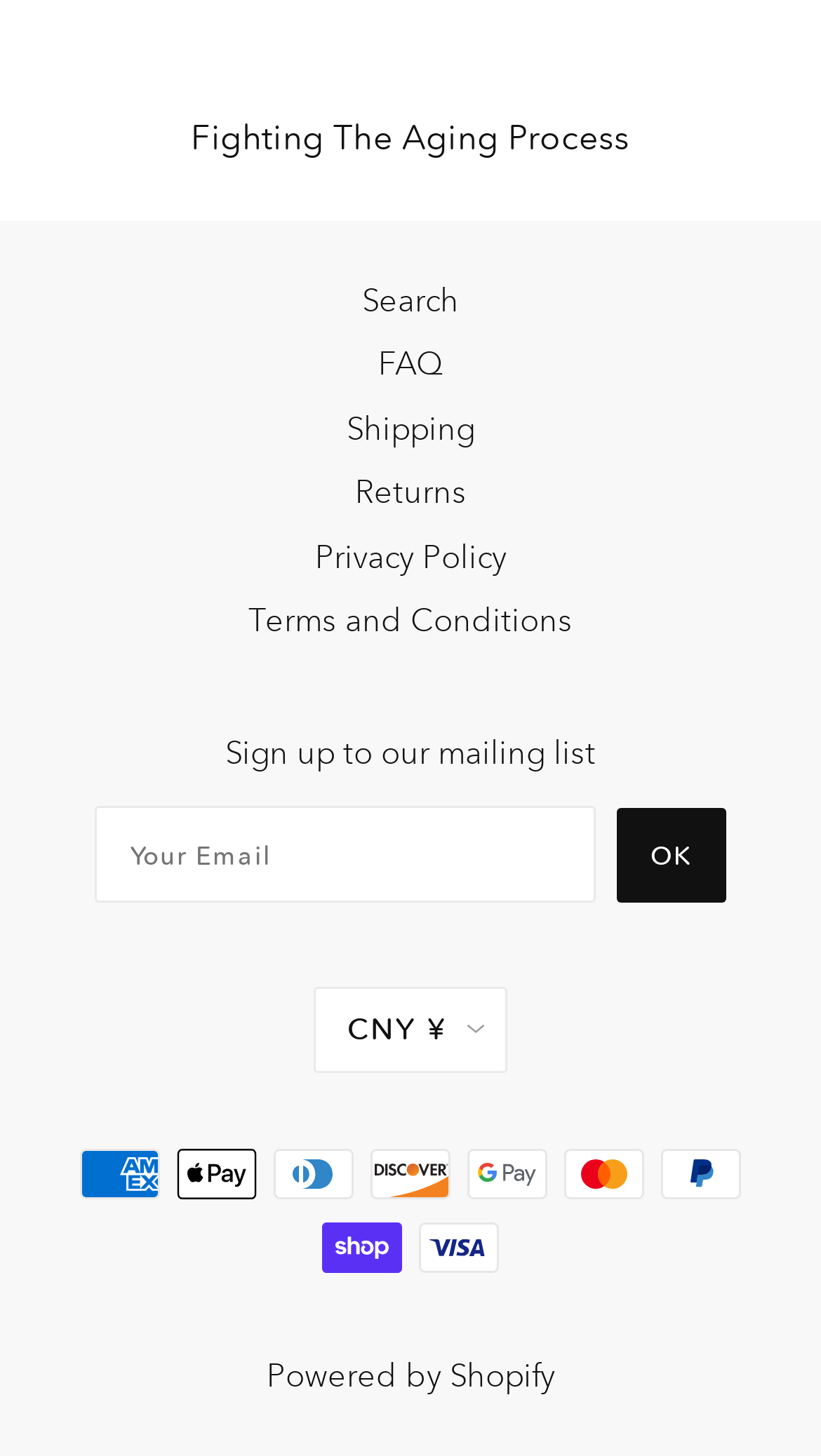Identify the bounding box coordinates for the region of the element that should be clicked to carry out the instruction: "Pay with PayPal". The bounding box coordinates should be four float numbers between 0 and 1, i.e., [left, top, right, bottom].

[0.805, 0.788, 0.903, 0.823]